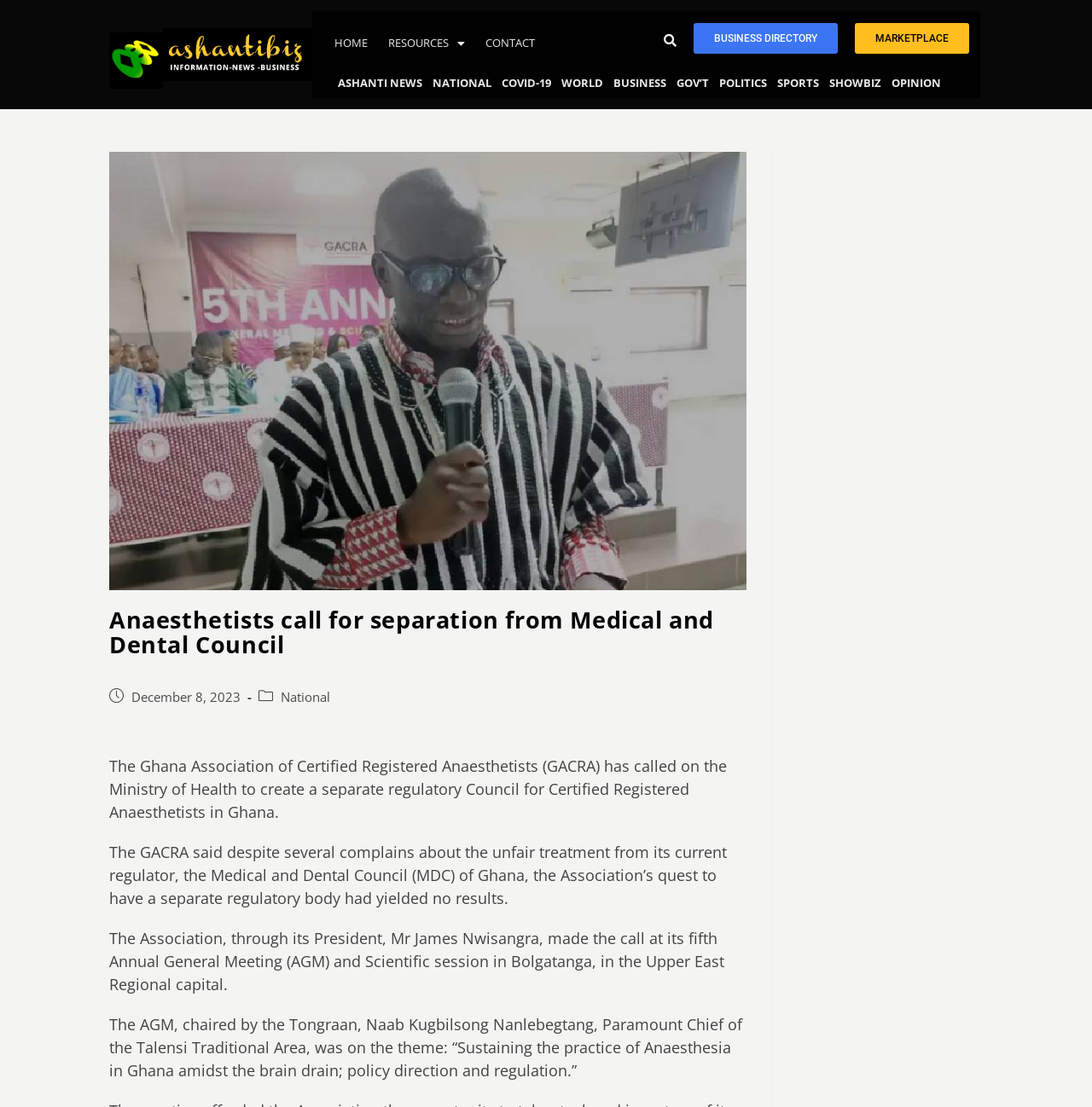Could you find the bounding box coordinates of the clickable area to complete this instruction: "Go to BUSINESS DIRECTORY"?

[0.635, 0.021, 0.767, 0.049]